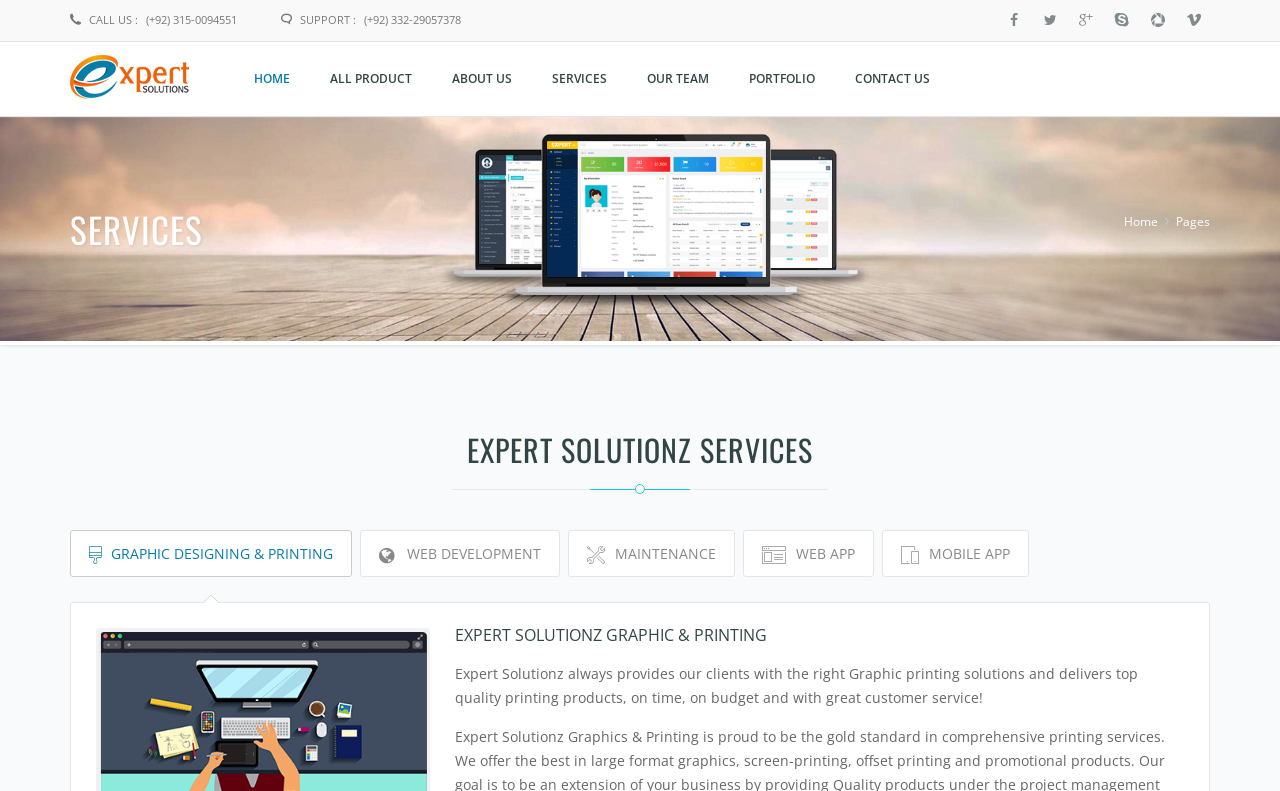Find the bounding box coordinates for the area that should be clicked to accomplish the instruction: "View Offices".

None